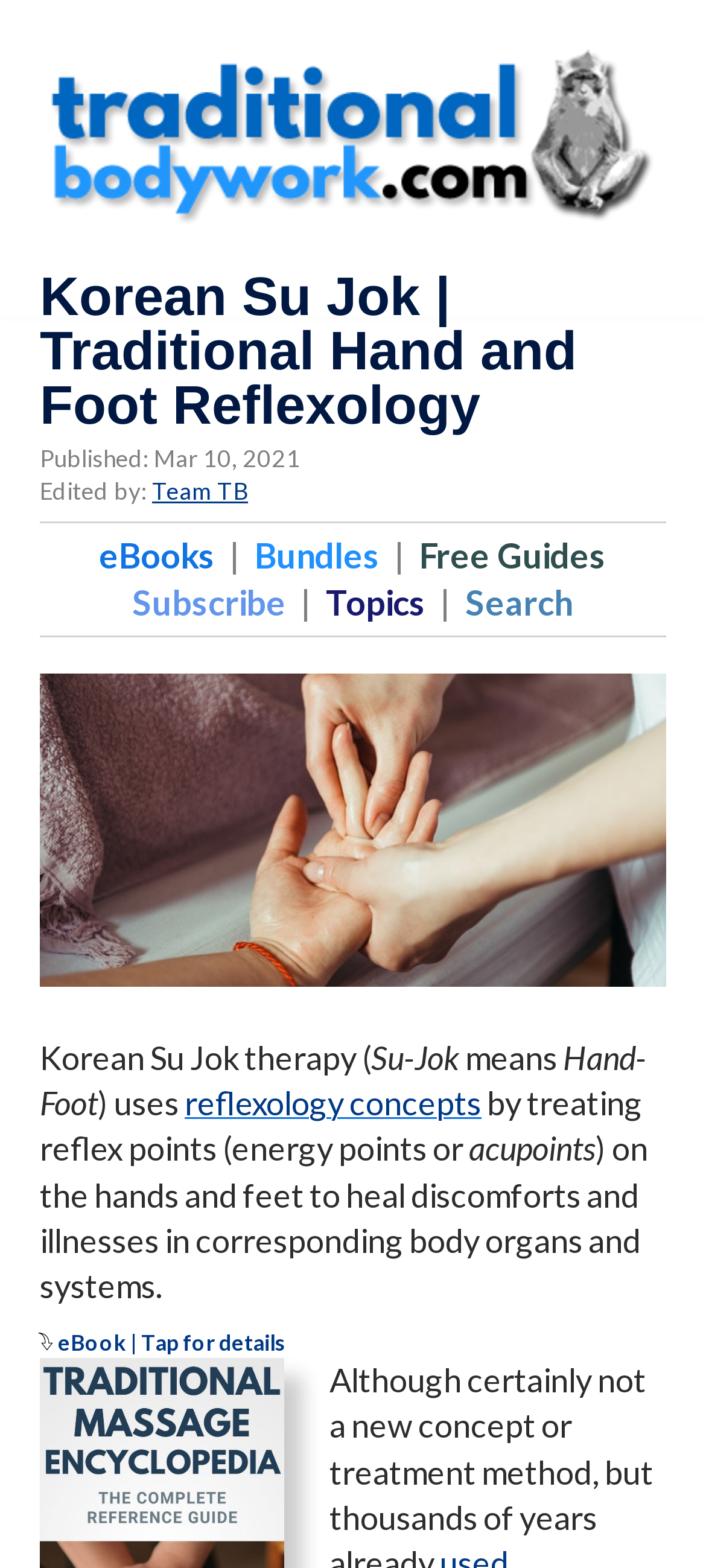What is the topic of the current article?
Refer to the screenshot and deliver a thorough answer to the question presented.

The topic of the current article can be inferred from the heading, which says 'Korean Su Jok | Traditional Hand and Foot Reflexology', and the content of the article, which explains the concept of Korean Su Jok therapy.